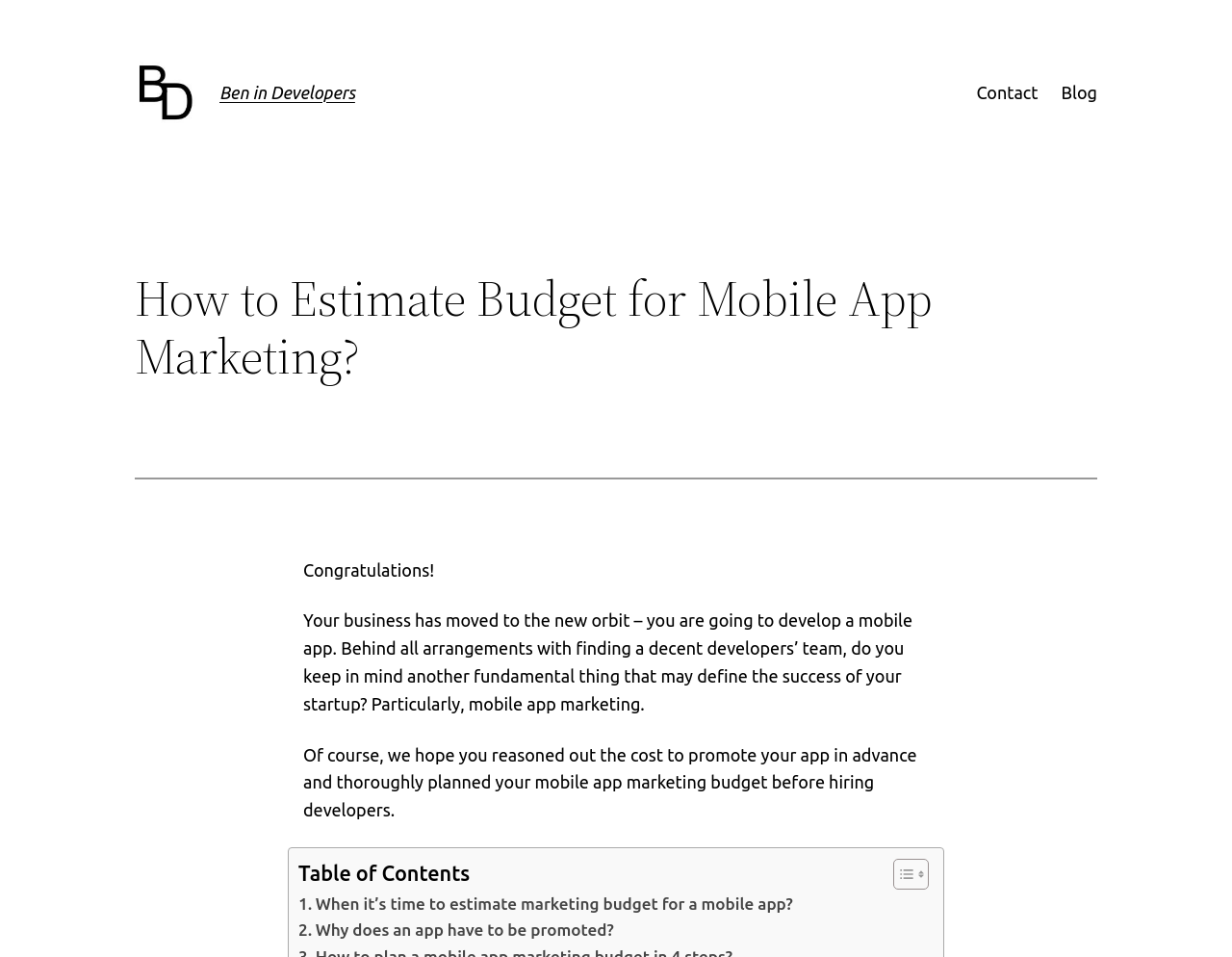Using the given element description, provide the bounding box coordinates (top-left x, top-left y, bottom-right x, bottom-right y) for the corresponding UI element in the screenshot: Blog

[0.861, 0.082, 0.891, 0.111]